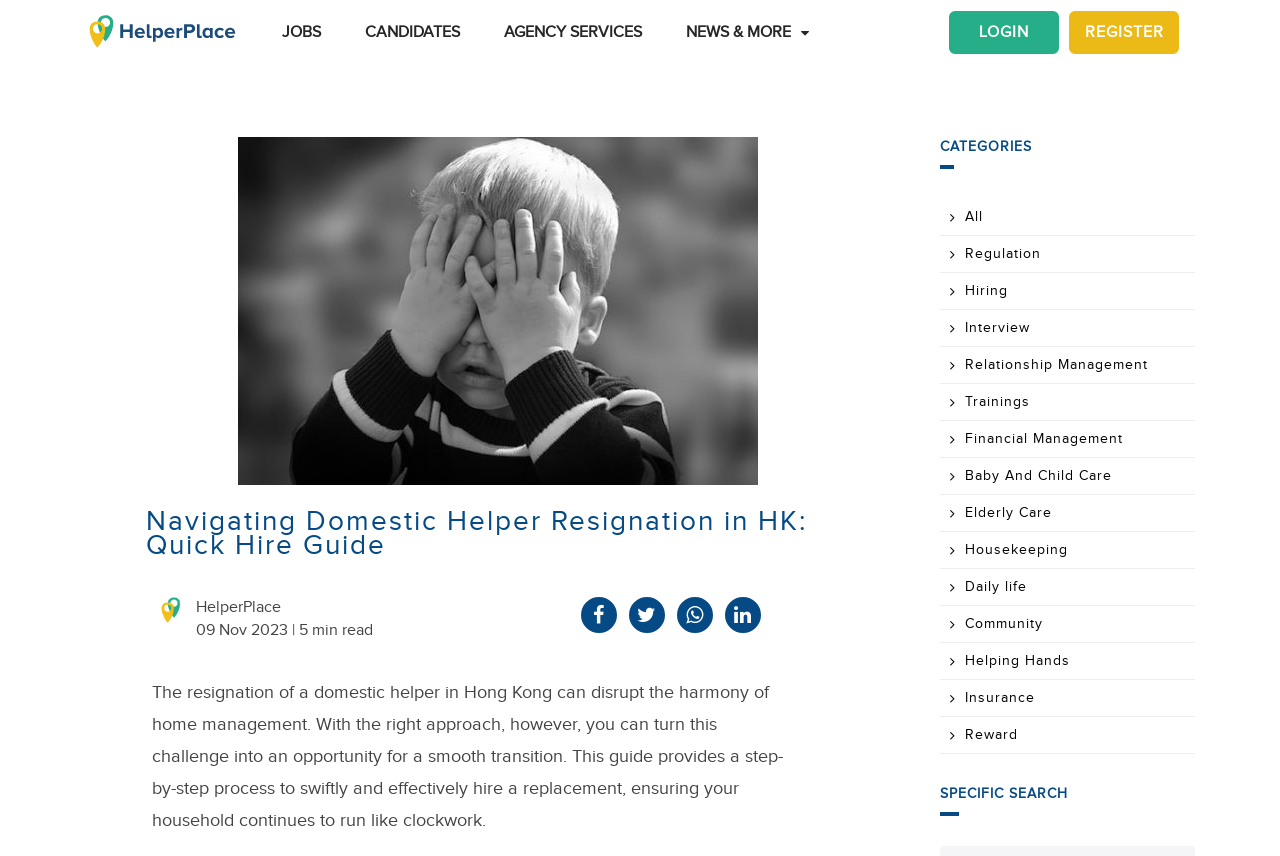Bounding box coordinates are to be given in the format (top-left x, top-left y, bottom-right x, bottom-right y). All values must be floating point numbers between 0 and 1. Provide the bounding box coordinate for the UI element described as: Regulation

[0.754, 0.287, 0.813, 0.306]